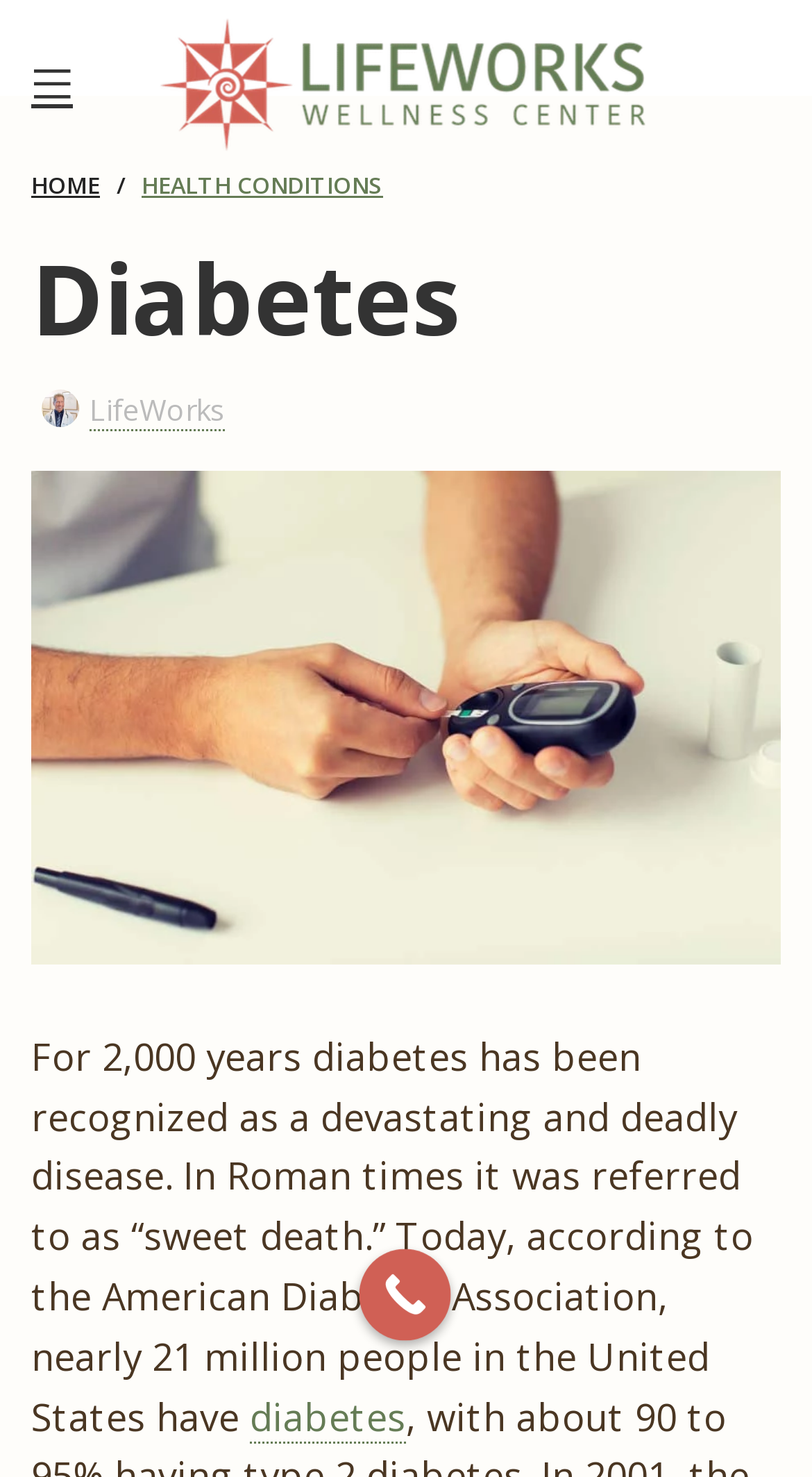Please find the bounding box for the UI component described as follows: "Health Conditions".

[0.174, 0.115, 0.464, 0.136]